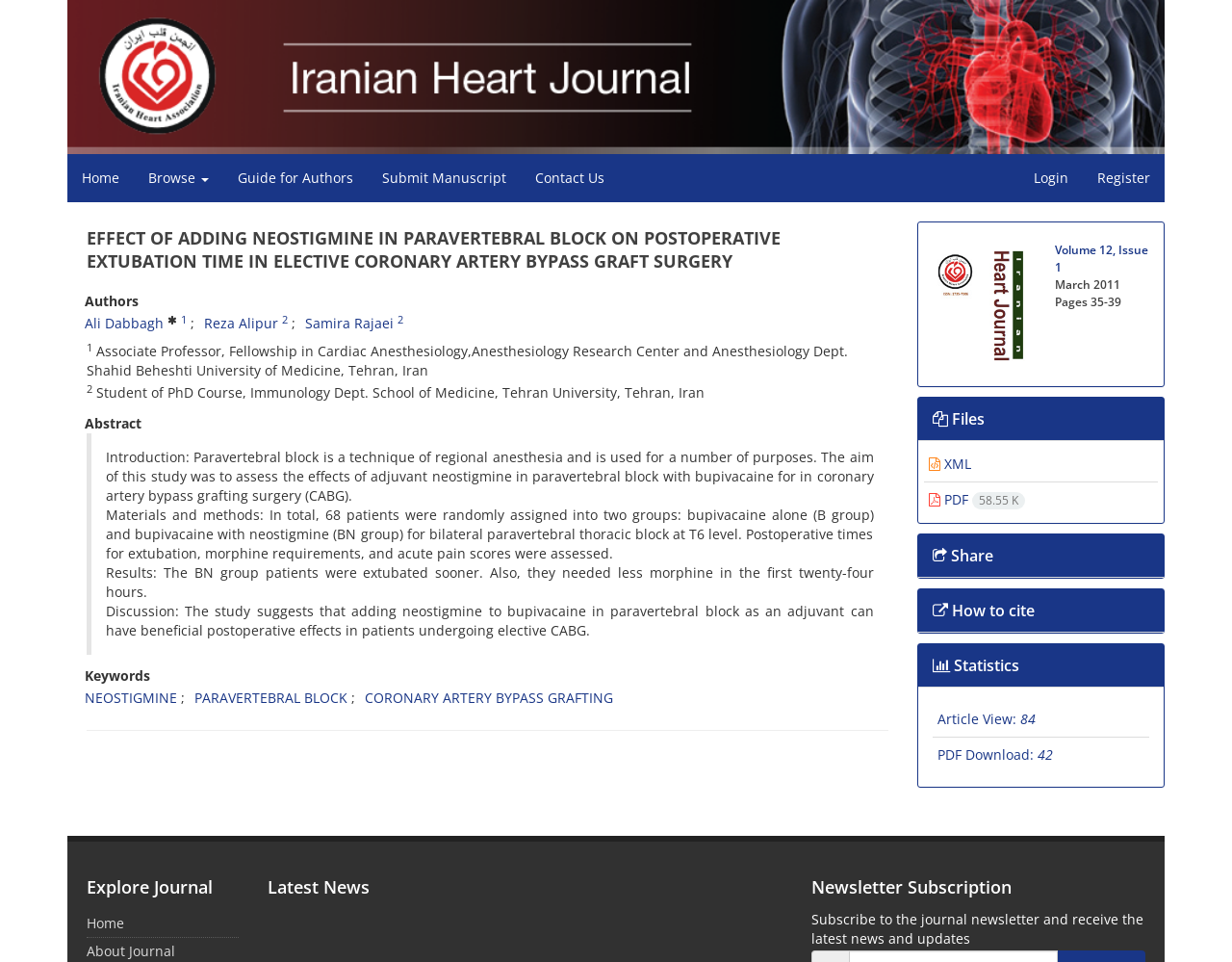Please indicate the bounding box coordinates of the element's region to be clicked to achieve the instruction: "Subscribe to the journal newsletter". Provide the coordinates as four float numbers between 0 and 1, i.e., [left, top, right, bottom].

[0.659, 0.946, 0.928, 0.985]